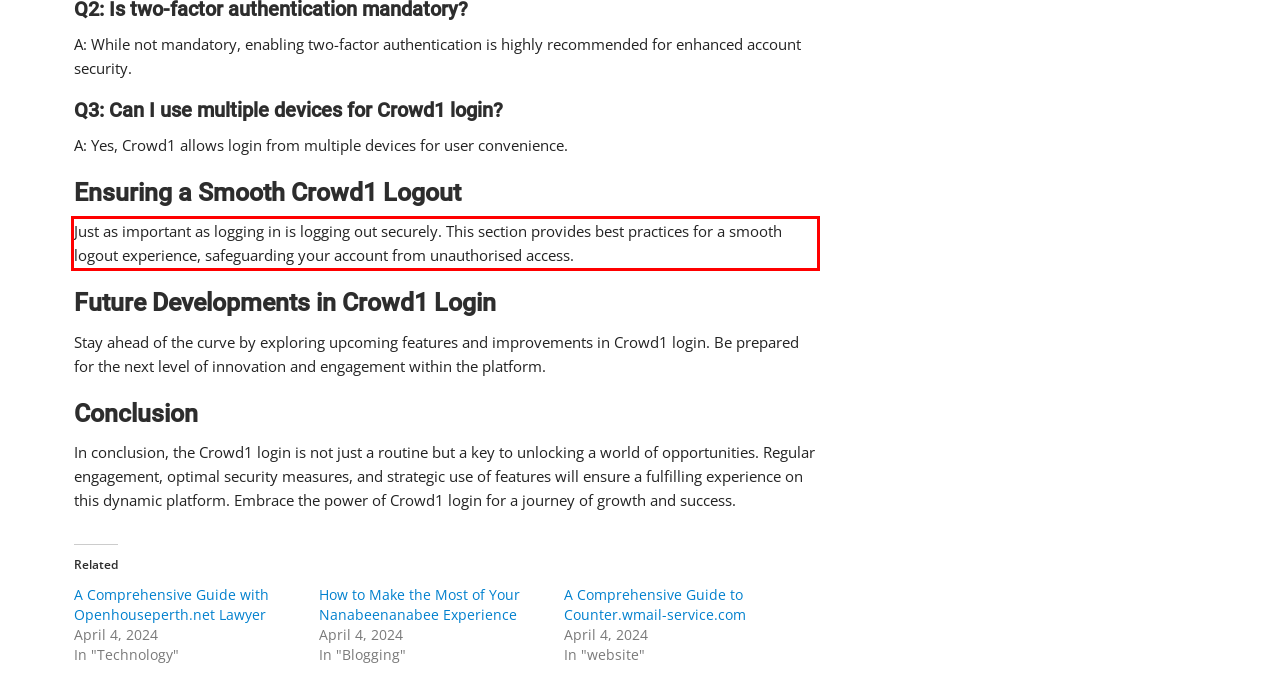You have a webpage screenshot with a red rectangle surrounding a UI element. Extract the text content from within this red bounding box.

Just as important as logging in is logging out securely. This section provides best practices for a smooth logout experience, safeguarding your account from unauthorised access.